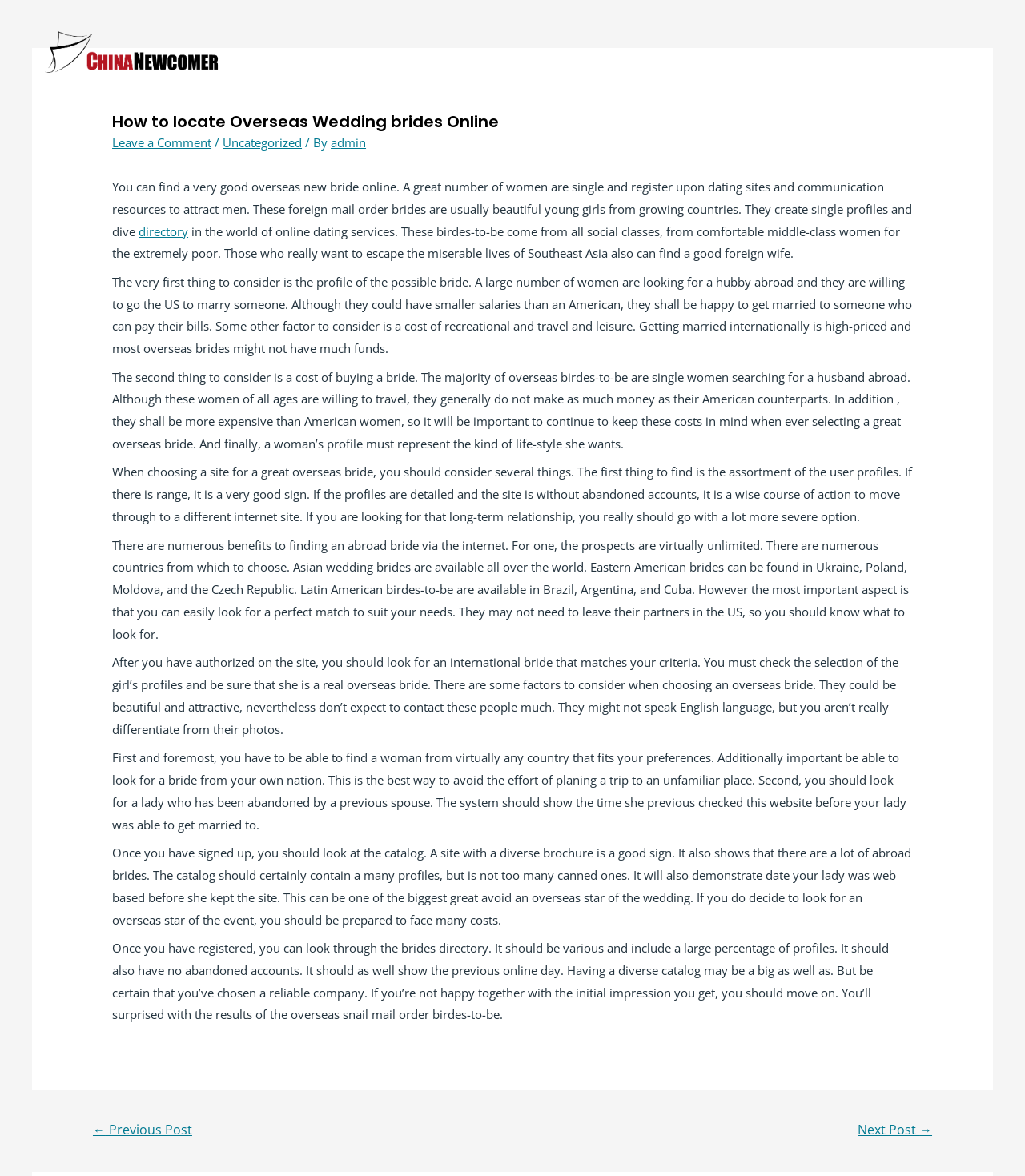Generate an in-depth caption that captures all aspects of the webpage.

The webpage is about finding overseas brides online. At the top left corner, there is a logo image and a link to "Chinanewcomer". Next to it, there is a navigation menu with links to "Home", "Mandarin Chinese Class", "Business Support", and "Contact". 

Below the navigation menu, there is an article with a heading "How to locate Overseas Wedding brides Online". The article is divided into several paragraphs, discussing the process of finding an overseas bride online. The text explains that many women from growing countries register on dating sites to attract men, and that these brides come from all social classes. It also discusses the costs of marrying internationally and the importance of considering the profile of the potential bride.

The article continues to provide tips on how to choose a site for finding an overseas bride, including considering the variety of user profiles and the site's credibility. It also mentions the benefits of finding an overseas bride online, such as having a wide range of options and being able to find a perfect match.

At the bottom of the page, there is a navigation menu with links to "Previous Post" and "Next Post".